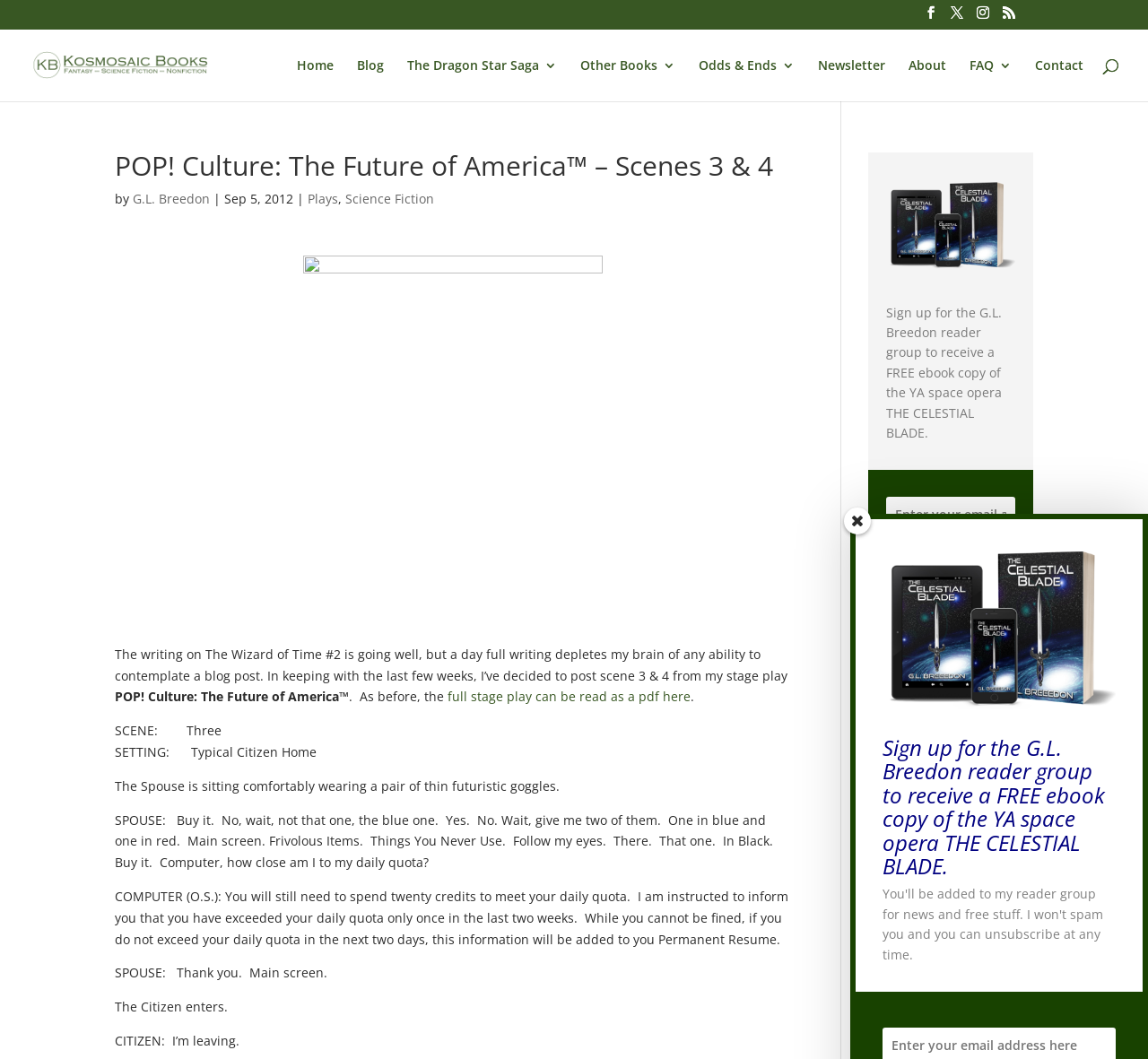Can you find the bounding box coordinates of the area I should click to execute the following instruction: "Search for something"?

[0.053, 0.027, 0.953, 0.029]